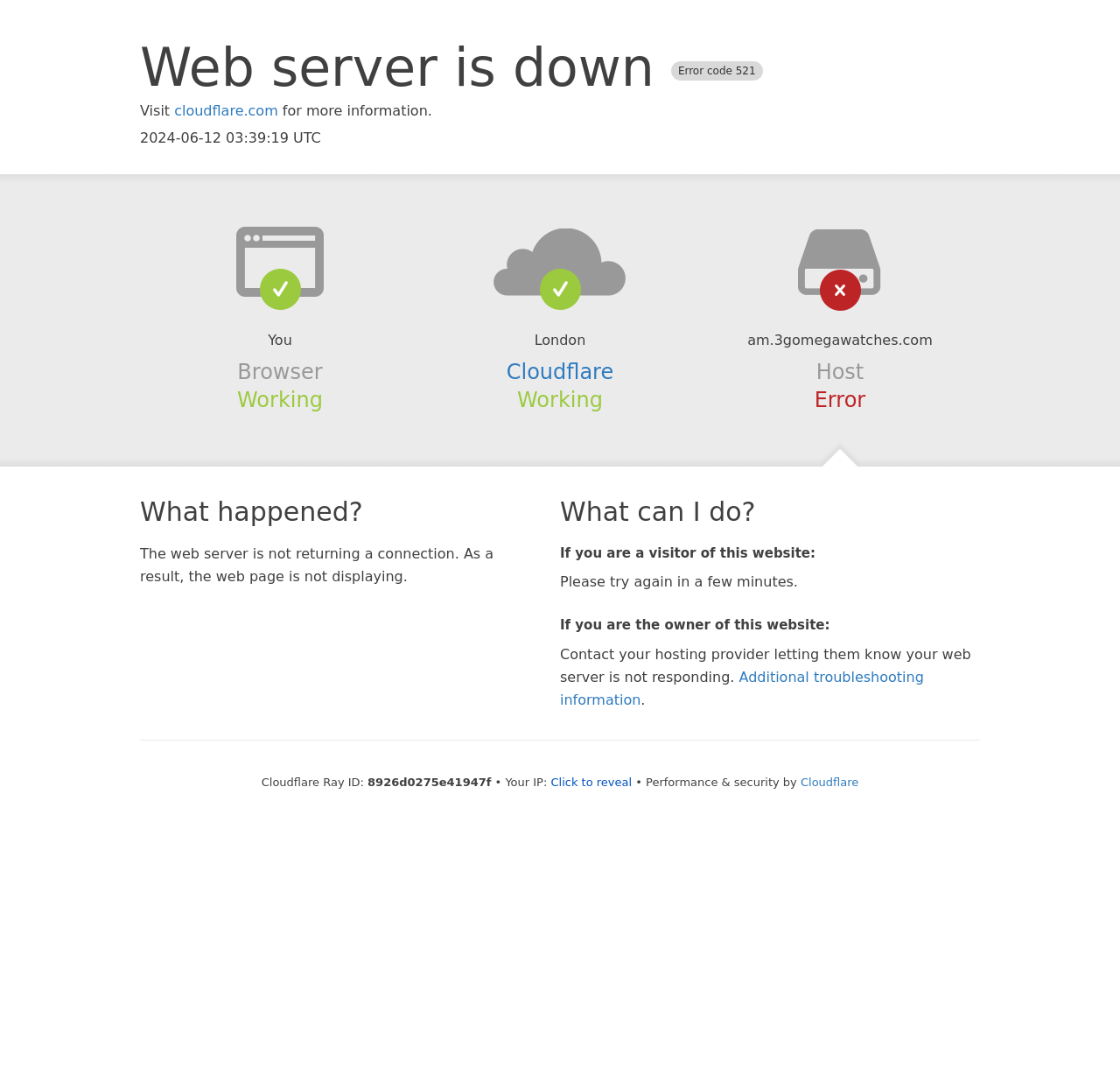Please locate the UI element described by "cloudflare.com" and provide its bounding box coordinates.

[0.156, 0.096, 0.248, 0.112]